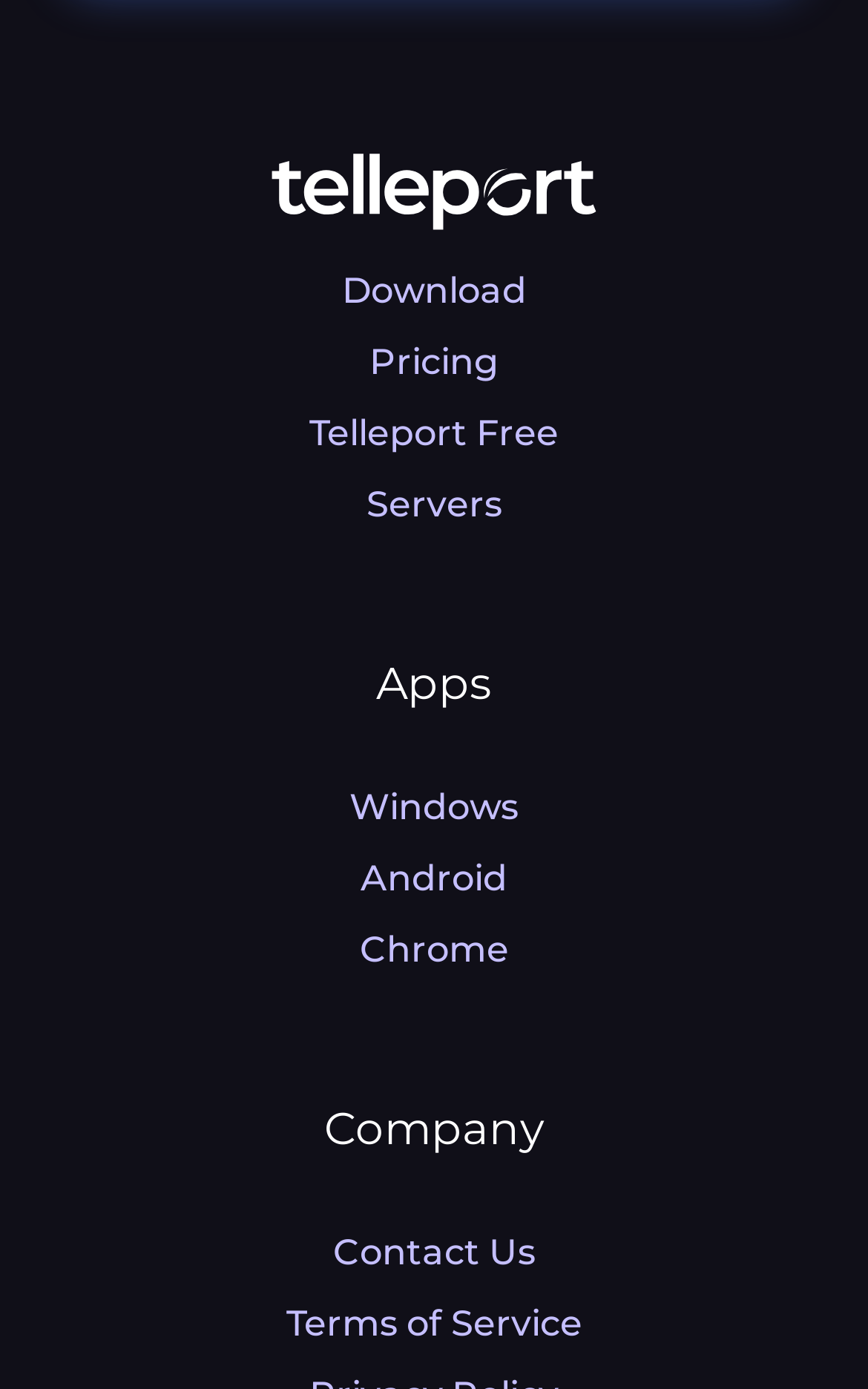What is the category of apps listed on the webpage?
Look at the image and respond with a one-word or short phrase answer.

Windows, Android, Chrome